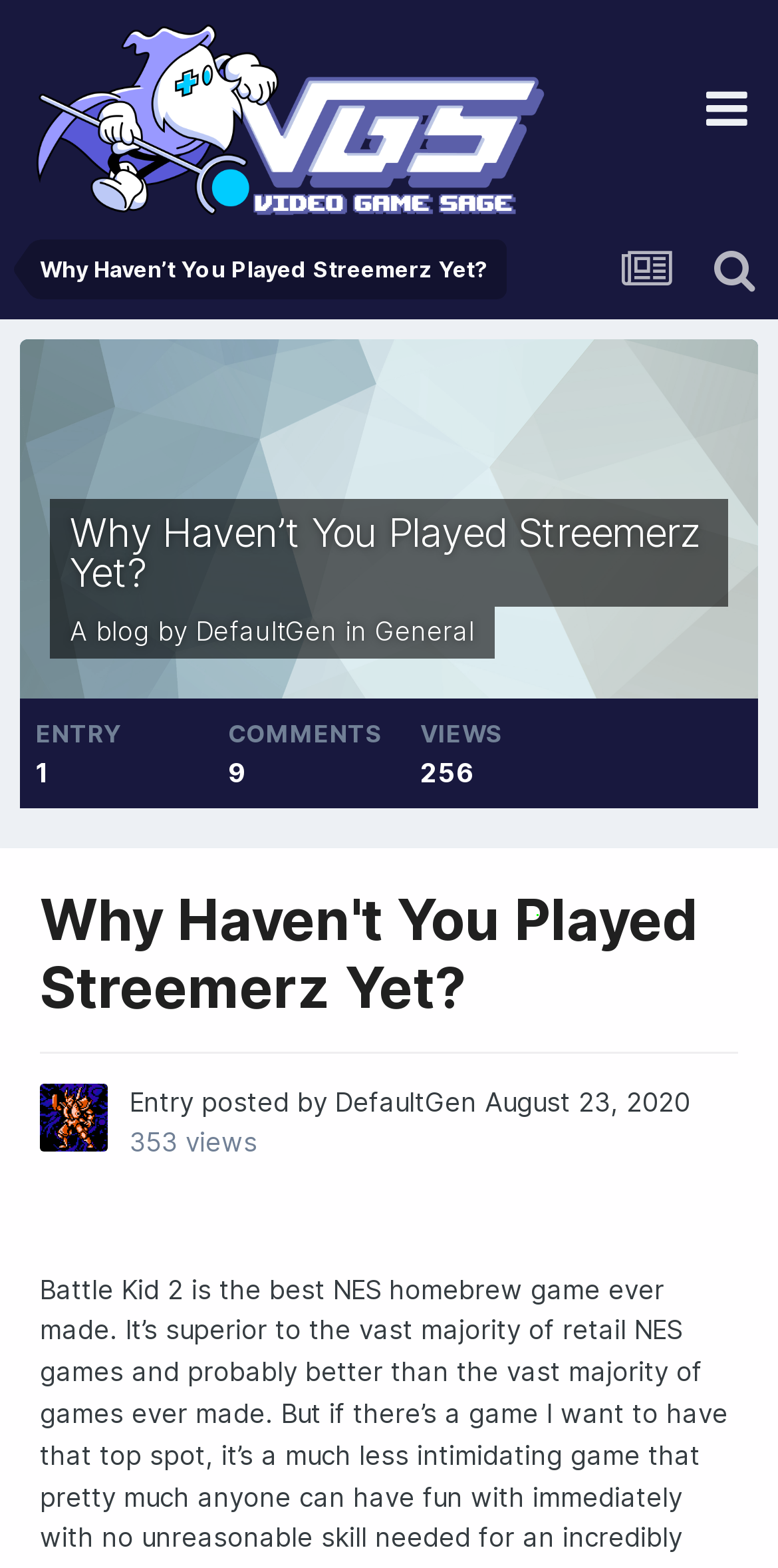Provide your answer in one word or a succinct phrase for the question: 
Who posted the entry?

DefaultGen